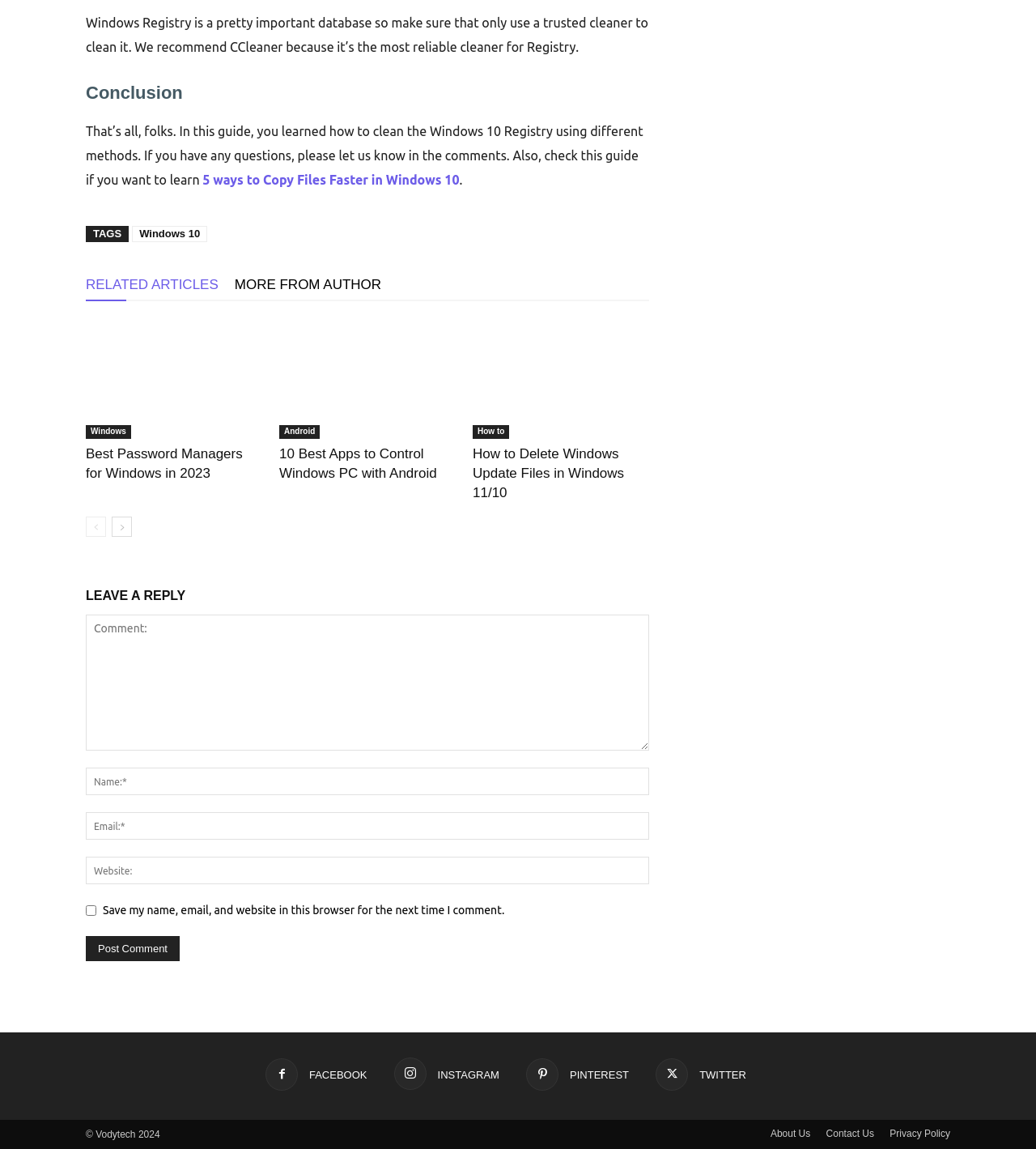Provide a one-word or short-phrase answer to the question:
What is the category of the article 'Best Password Managers for Windows'?

Windows